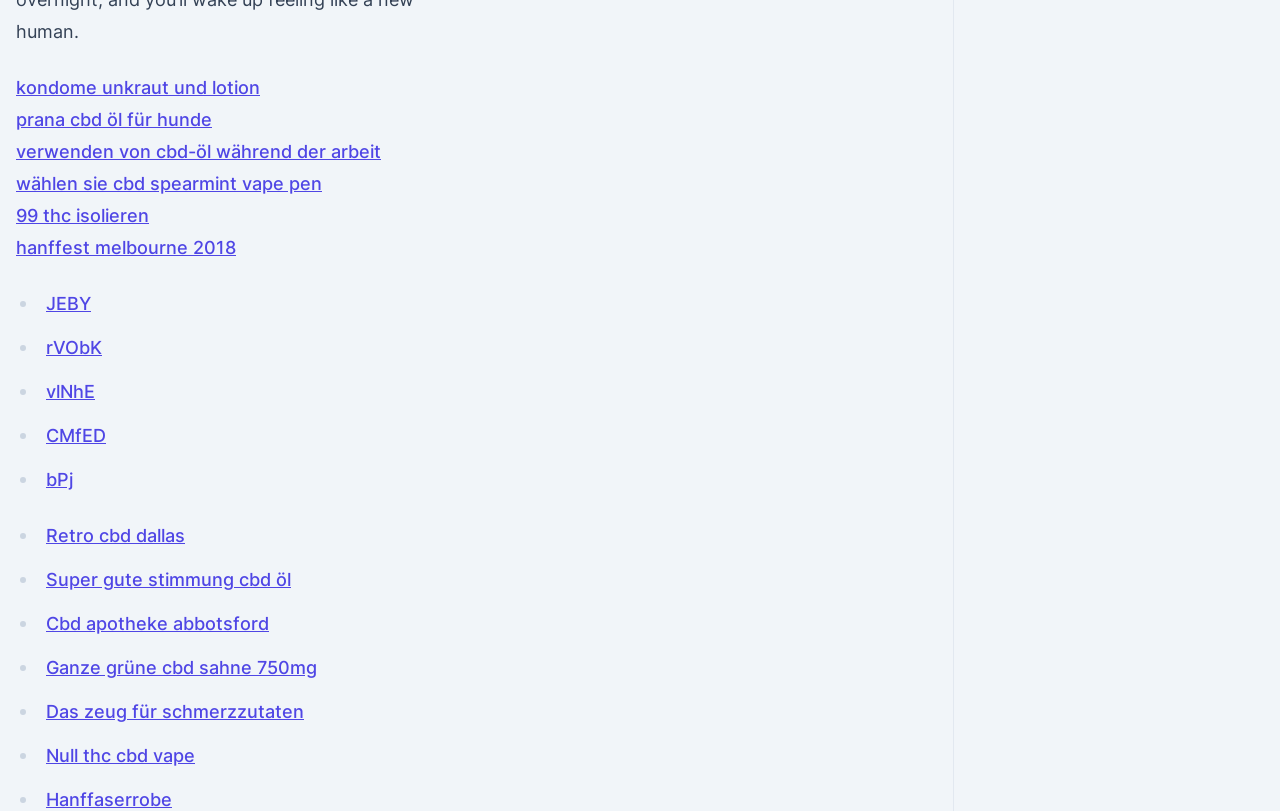Please identify the bounding box coordinates of the region to click in order to complete the given instruction: "Learn about the Hanffaserrobe product". The coordinates should be four float numbers between 0 and 1, i.e., [left, top, right, bottom].

[0.036, 0.973, 0.134, 0.999]